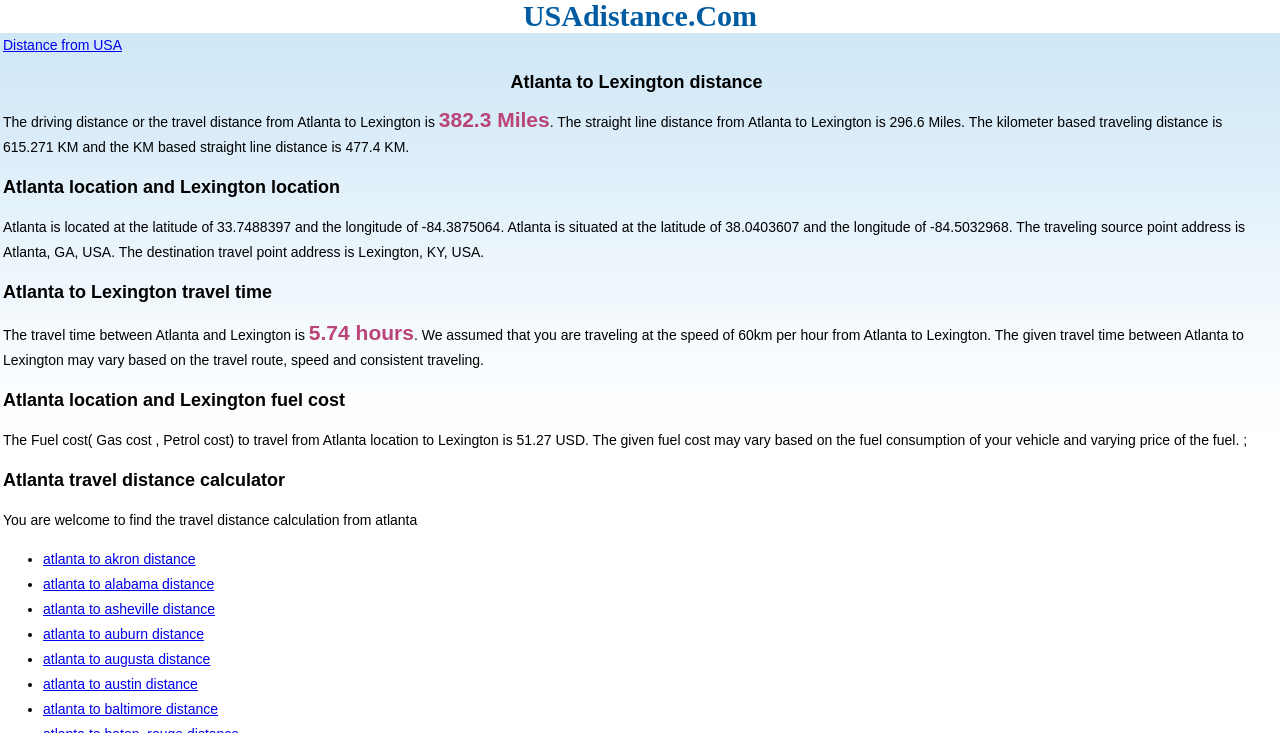Give a concise answer of one word or phrase to the question: 
What is the travel time between Atlanta and Lexington?

5.74 hours